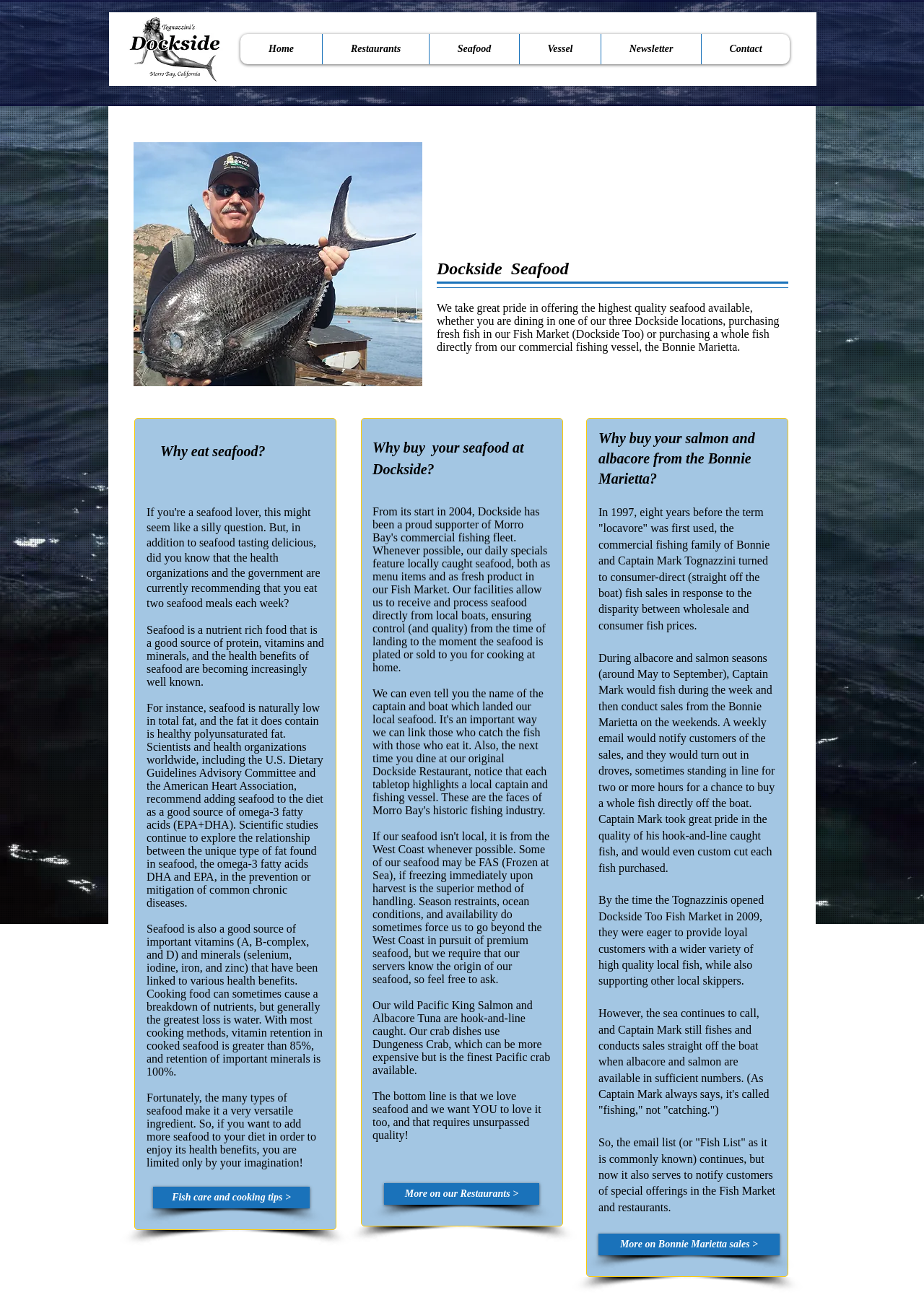What is the name of the fish market mentioned on the webpage?
Using the image as a reference, deliver a detailed and thorough answer to the question.

The webpage mentions Dockside Too Fish Market as a place where customers can buy a wider variety of high-quality local fish, supporting local skippers.